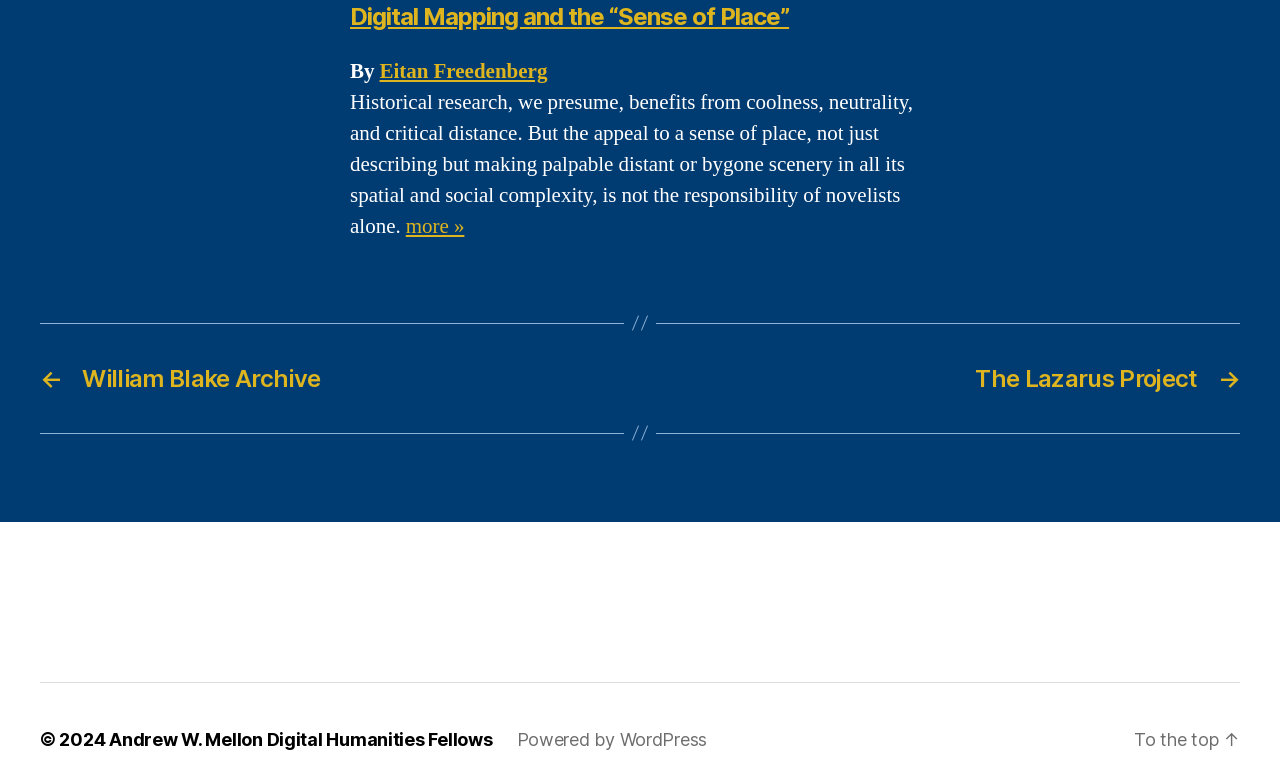Locate the bounding box coordinates of the clickable part needed for the task: "Visit the William Blake Archive".

[0.031, 0.495, 0.484, 0.532]